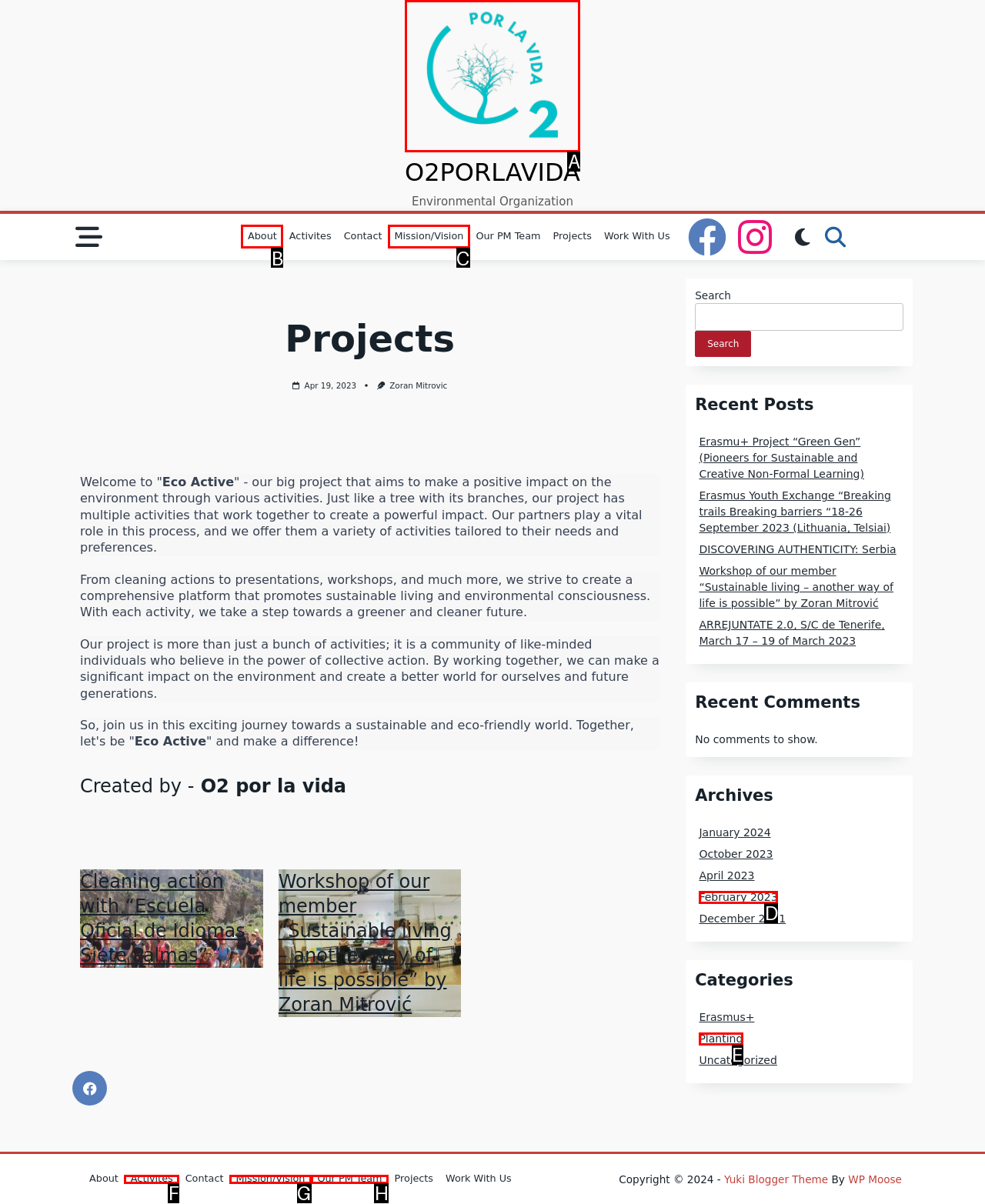Identify the HTML element that matches the description: Hero Fantasy RPG Battle Adventure:. Provide the letter of the correct option from the choices.

None